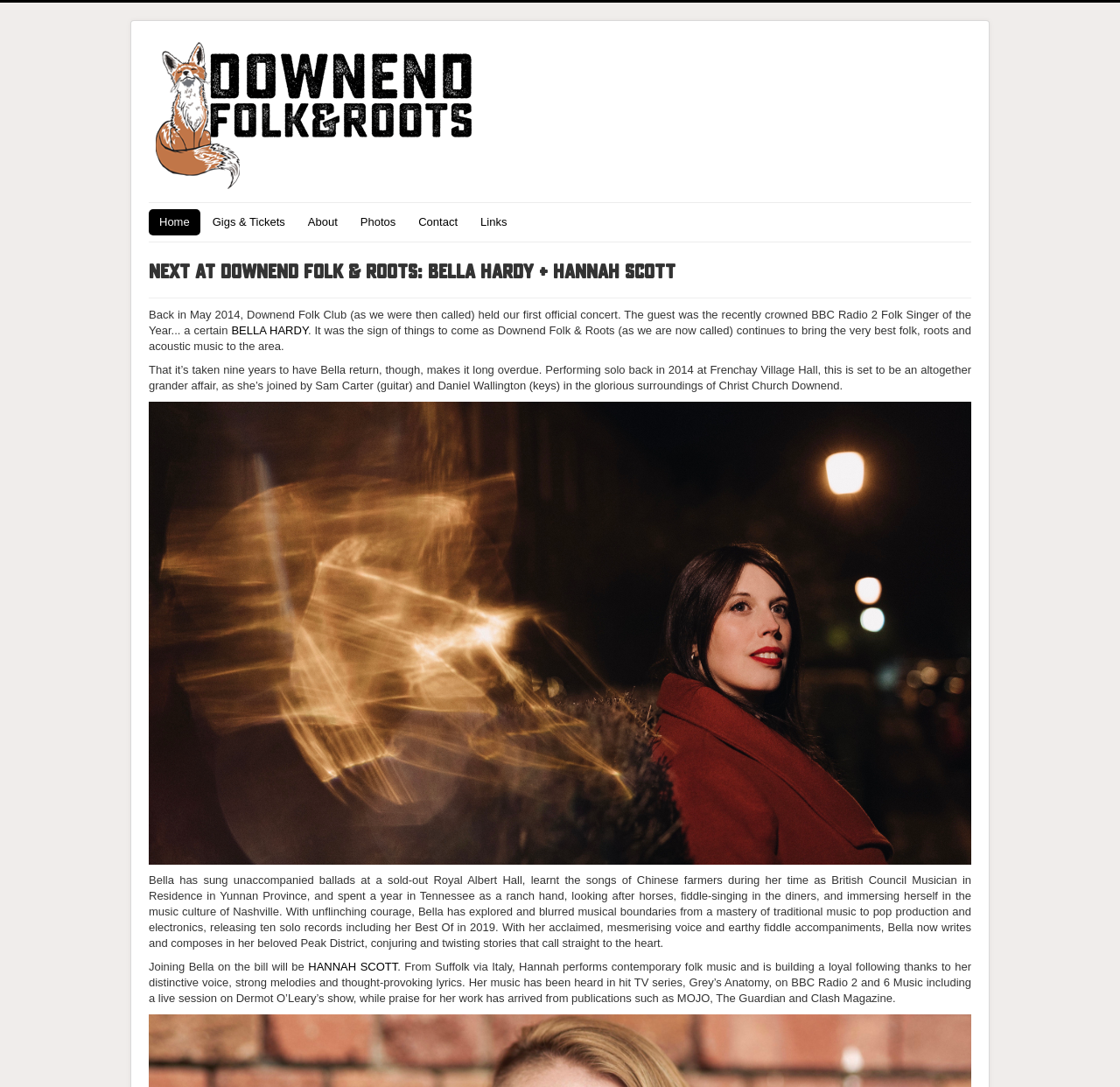What is the name of the radio station mentioned?
Please respond to the question with as much detail as possible.

I found the answer by reading the text content of the StaticText element which mentions the radio station.